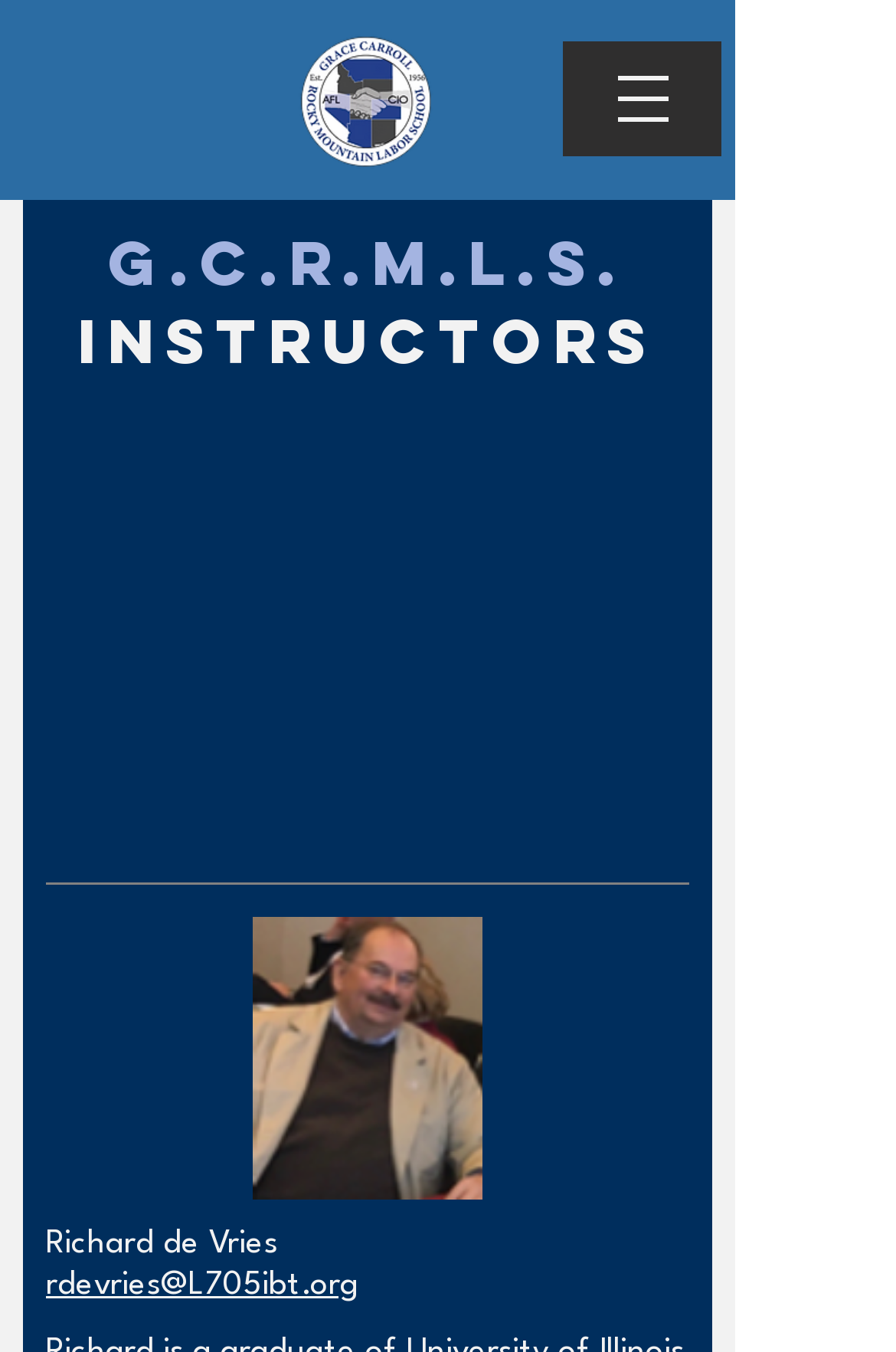What is the name of the instructor?
Using the information from the image, give a concise answer in one word or a short phrase.

Richard de Vries